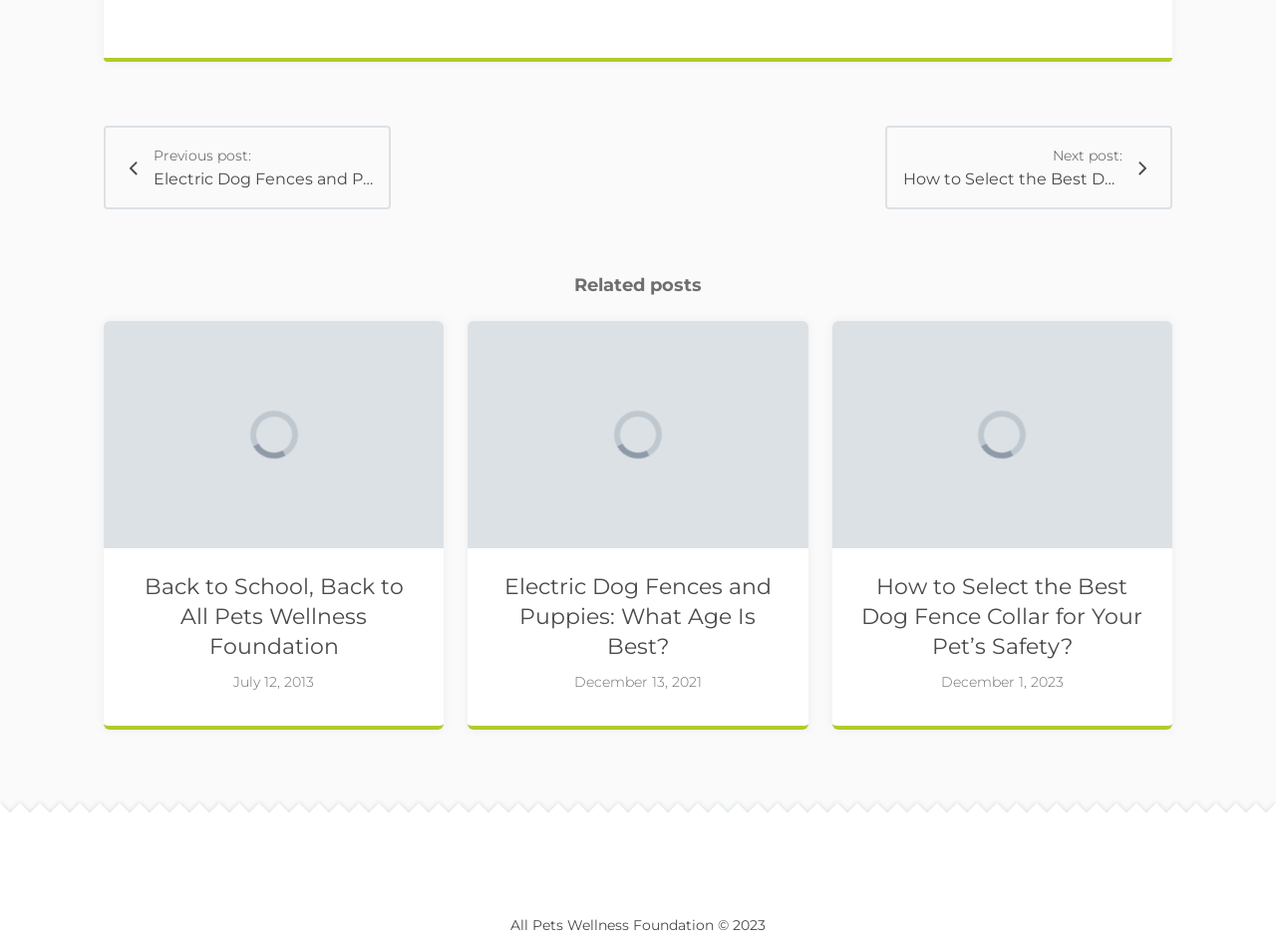What is the topic of the related posts?
Using the visual information, answer the question in a single word or phrase.

Dog fences and wellness